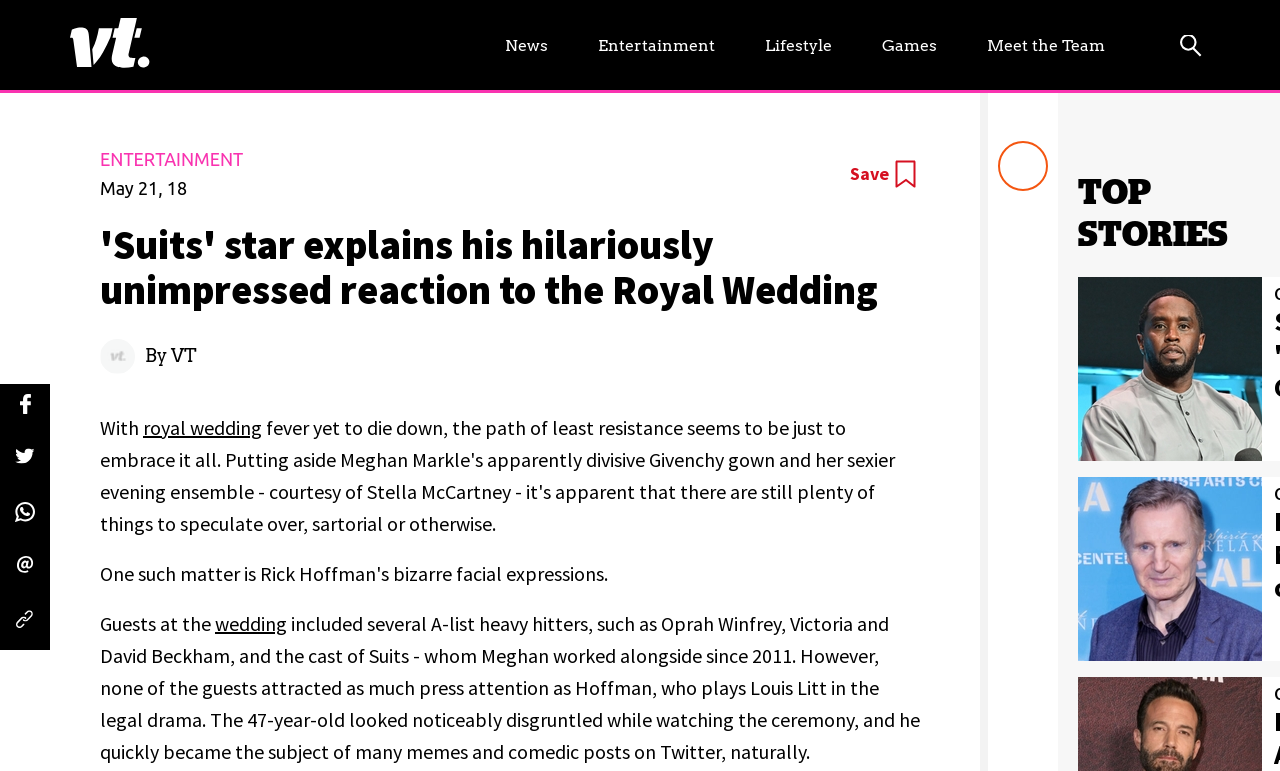Find the bounding box coordinates of the area that needs to be clicked in order to achieve the following instruction: "Read the article about the royal wedding". The coordinates should be specified as four float numbers between 0 and 1, i.e., [left, top, right, bottom].

[0.112, 0.538, 0.205, 0.57]